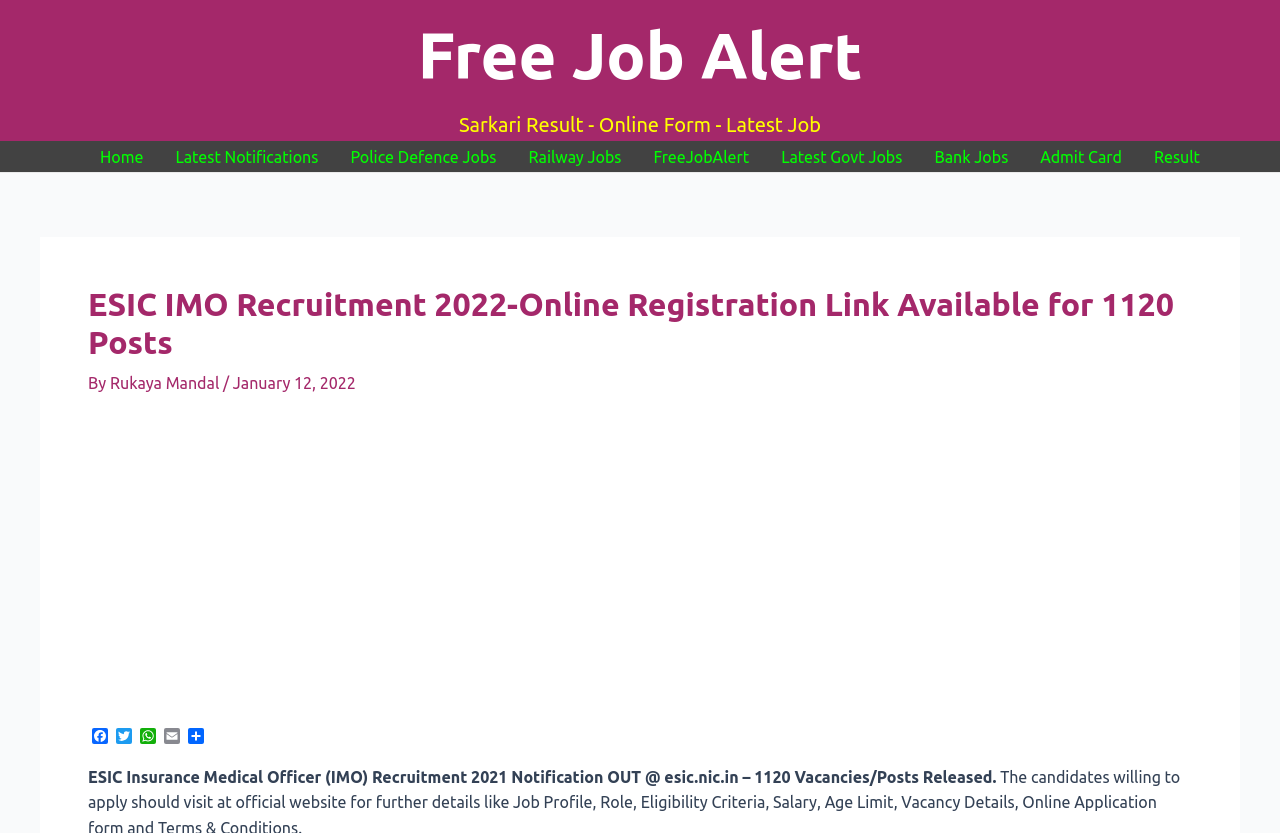Determine the bounding box coordinates of the clickable element to achieve the following action: 'Click the add to cart button'. Provide the coordinates as four float values between 0 and 1, formatted as [left, top, right, bottom].

None